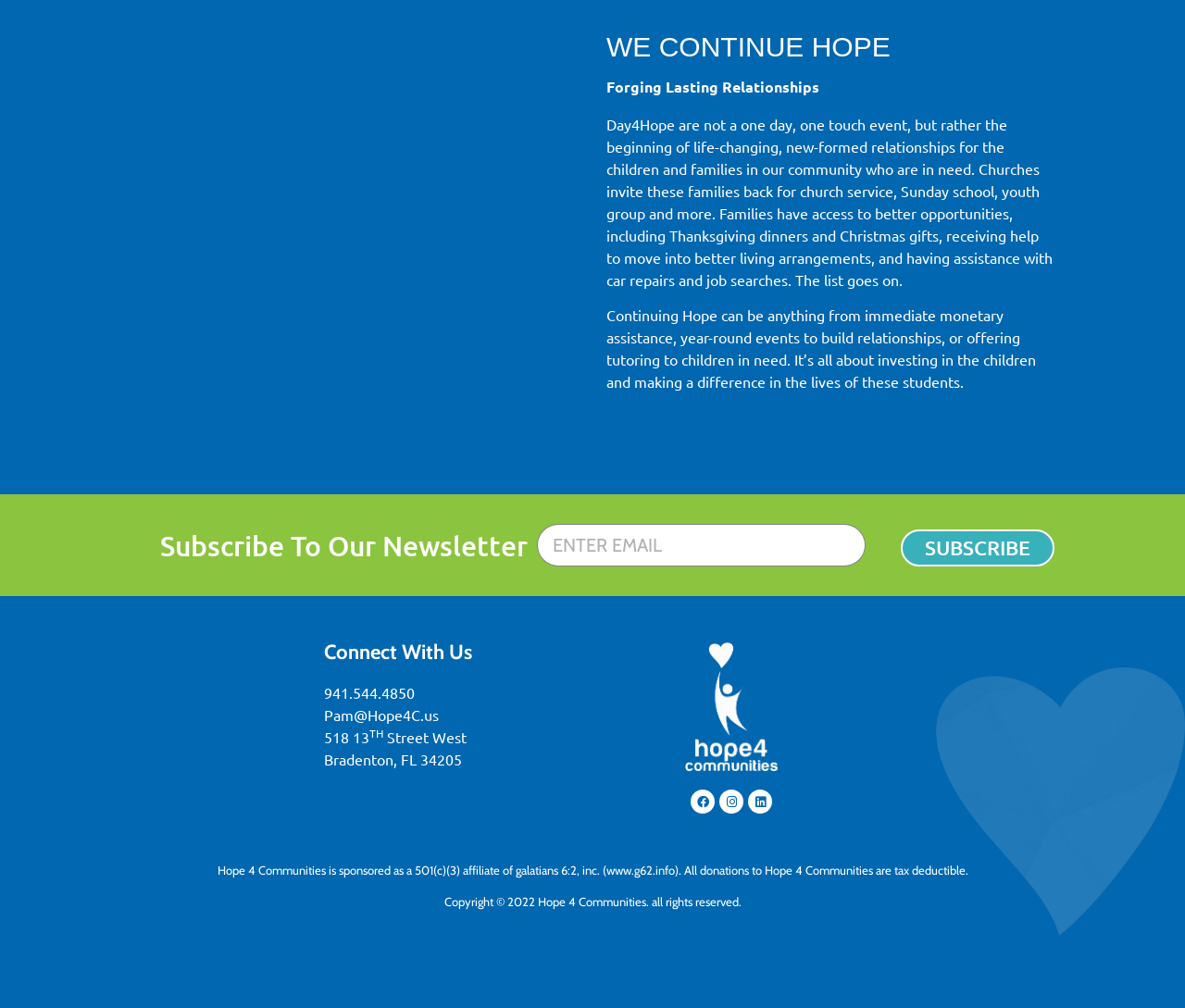Show the bounding box coordinates of the region that should be clicked to follow the instruction: "Visit the galatians 6:2 website."

[0.511, 0.856, 0.569, 0.871]